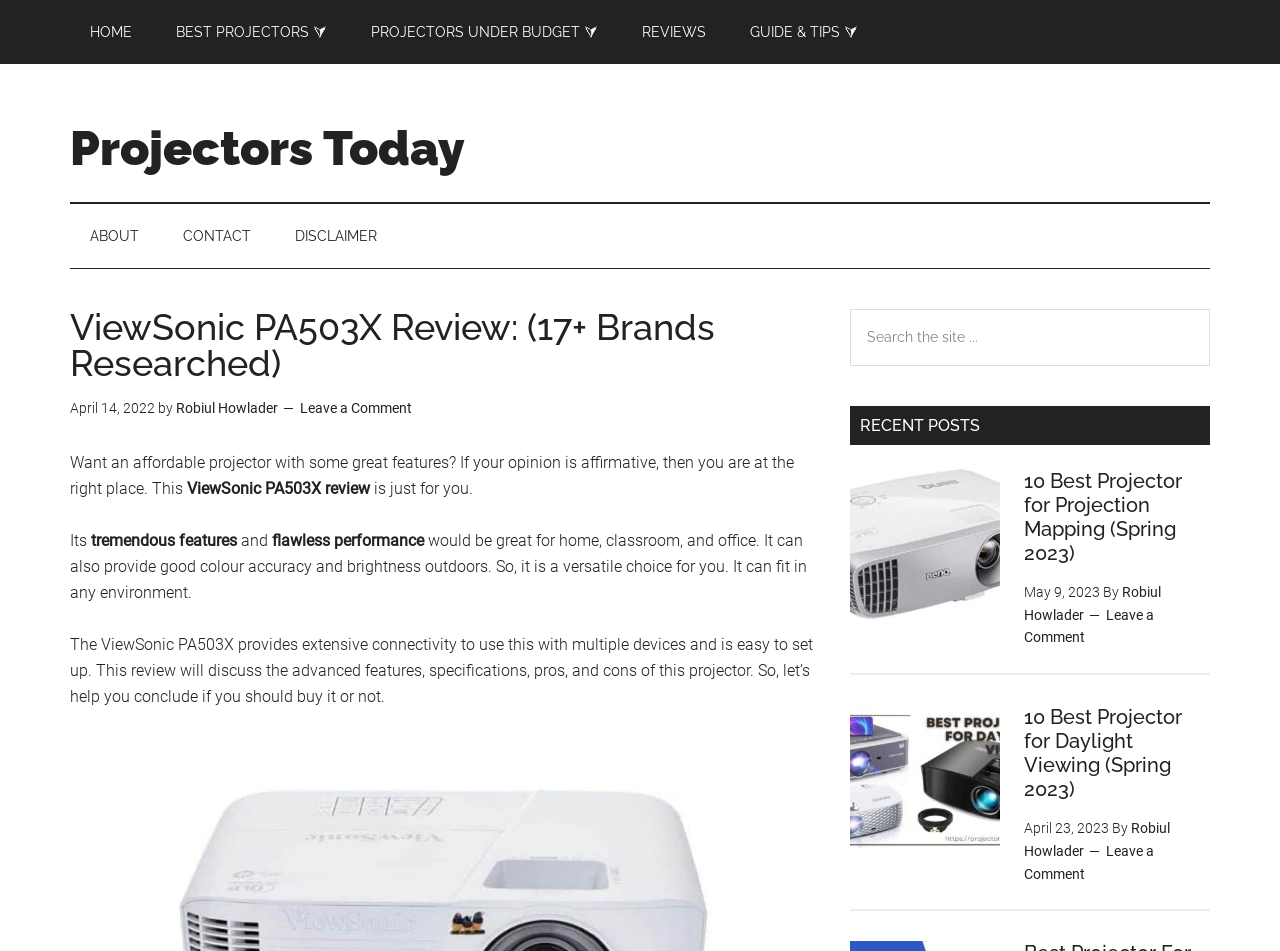What is the date of the review?
Give a detailed and exhaustive answer to the question.

The date of the review can be found below the heading of the webpage, which is 'April 14, 2022'. This date is located next to the author's name, 'Robiul Howlader'.